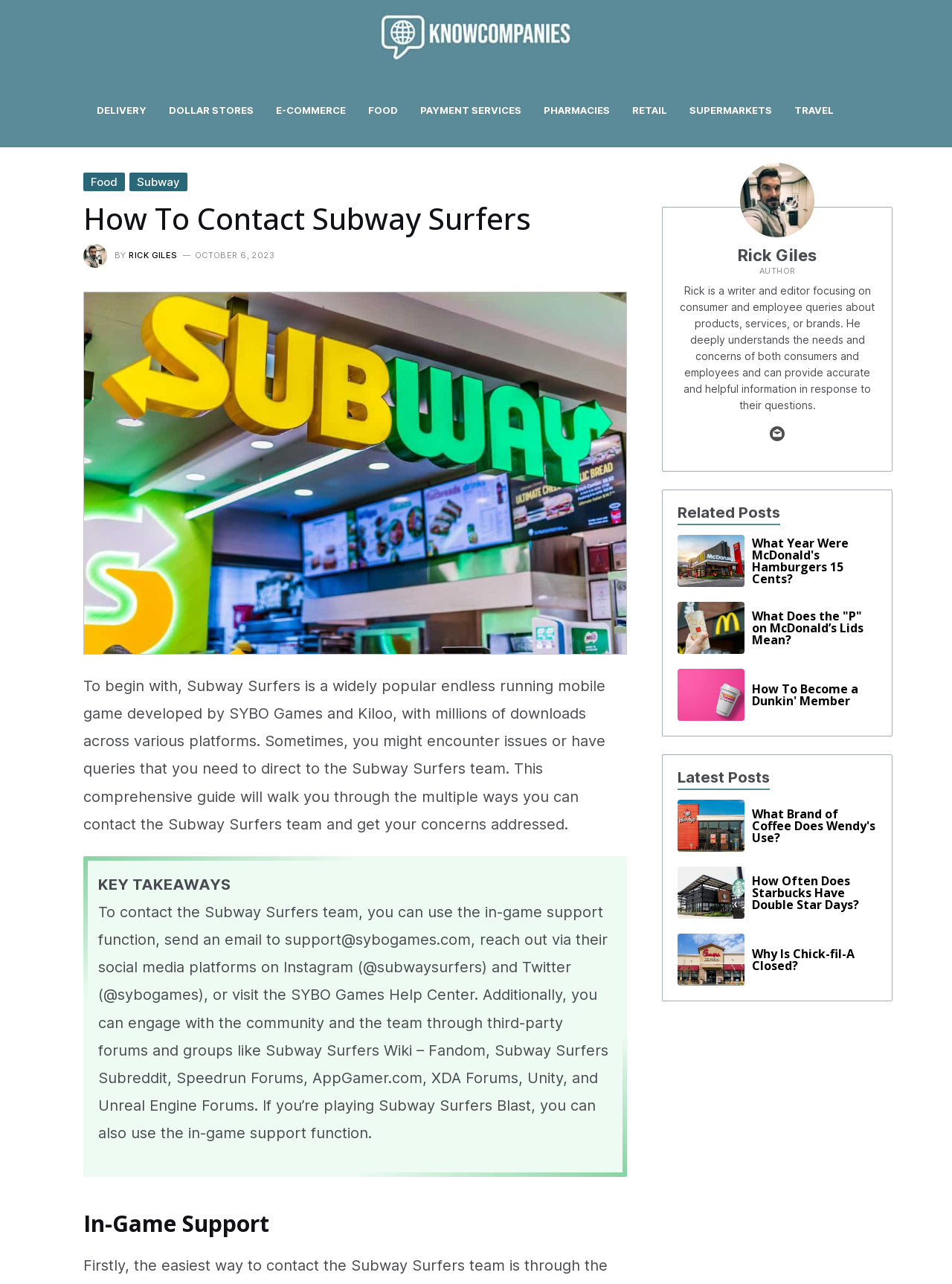Please use the details from the image to answer the following question comprehensively:
What is the topic of the article?

The topic of the article can be inferred from the title 'How To Contact Subway Surfers' and the content of the article, which provides information on how to contact the Subway Surfers team.